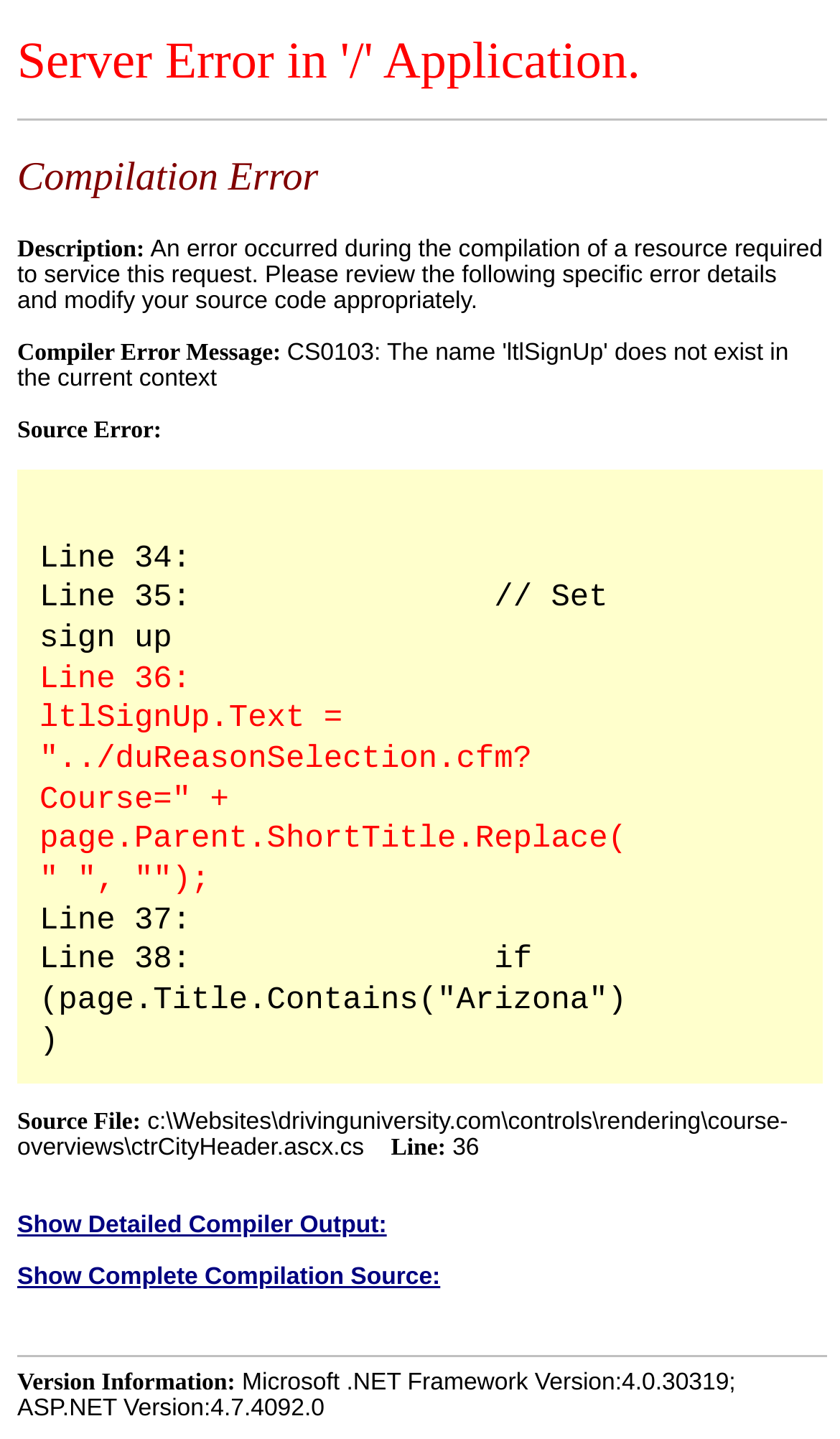Provide a brief response in the form of a single word or phrase:
What is the error message?

Compilation Error